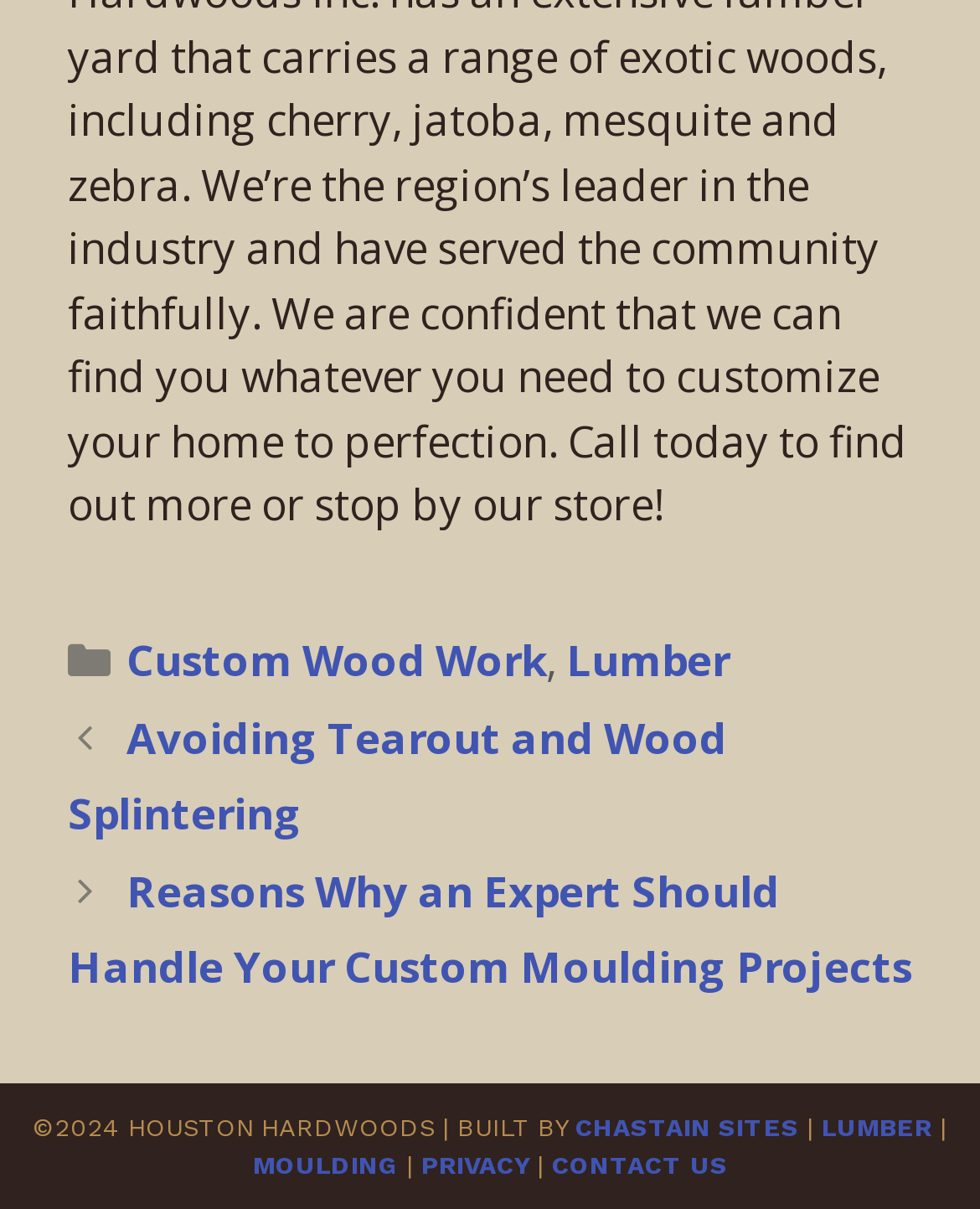Pinpoint the bounding box coordinates of the element you need to click to execute the following instruction: "Go to Posts". The bounding box should be represented by four float numbers between 0 and 1, in the format [left, top, right, bottom].

[0.069, 0.579, 0.931, 0.834]